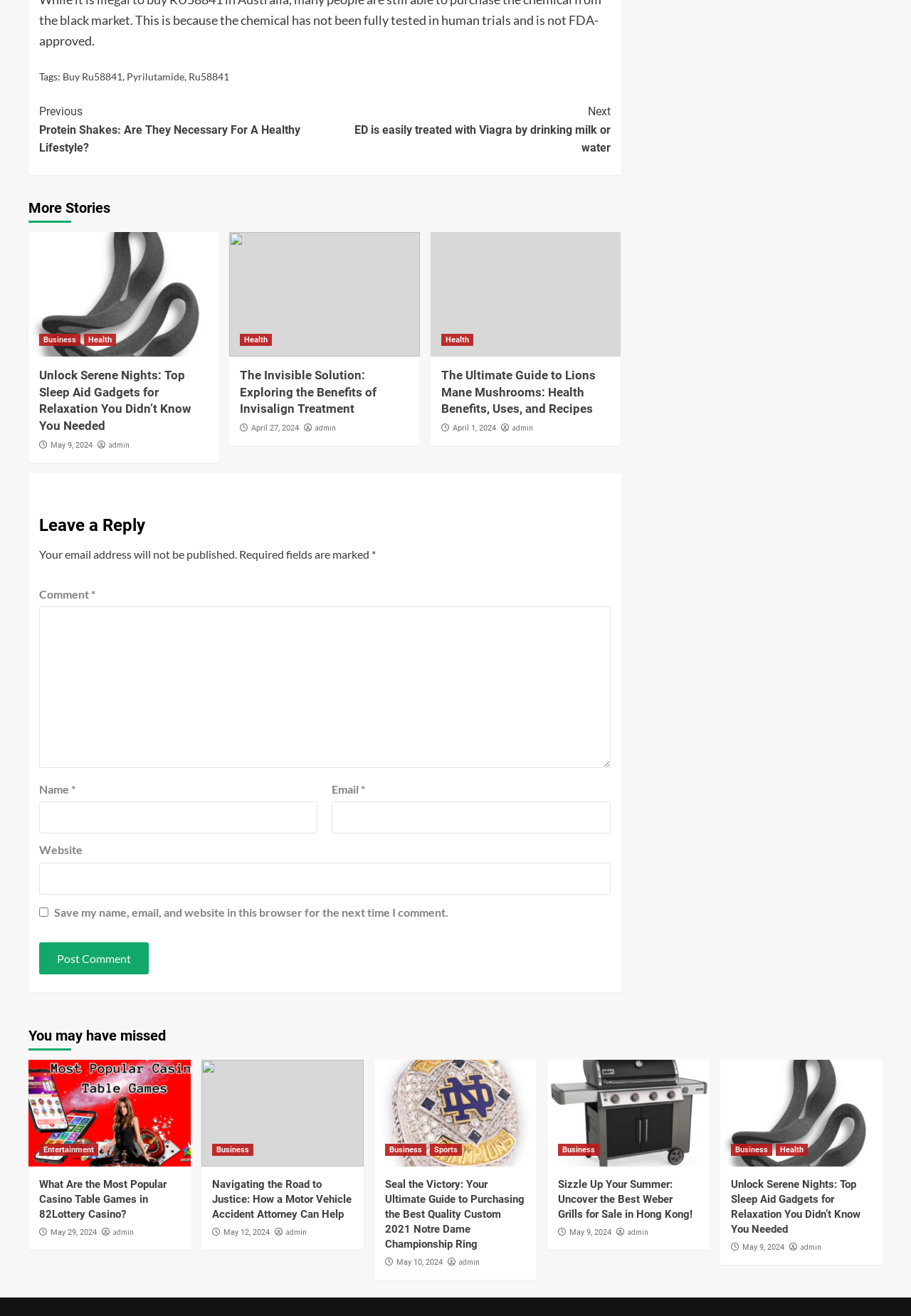Provide a short answer to the following question with just one word or phrase: What is the text of the first link on the webpage?

Buy Ru58841